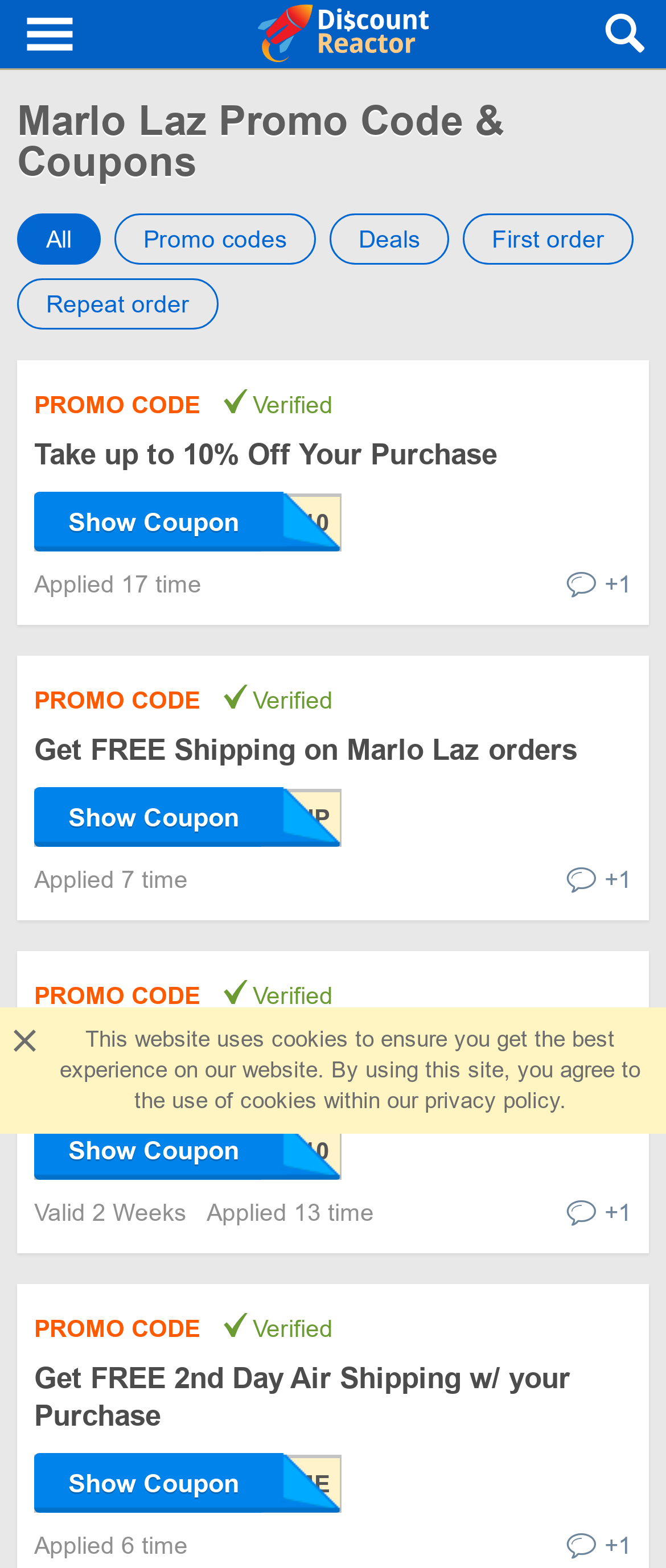Find and provide the bounding box coordinates for the UI element described here: "aria-label="Navigation for DiscountReactor"". The coordinates should be given as four float numbers between 0 and 1: [left, top, right, bottom].

[0.0, 0.0, 0.154, 0.044]